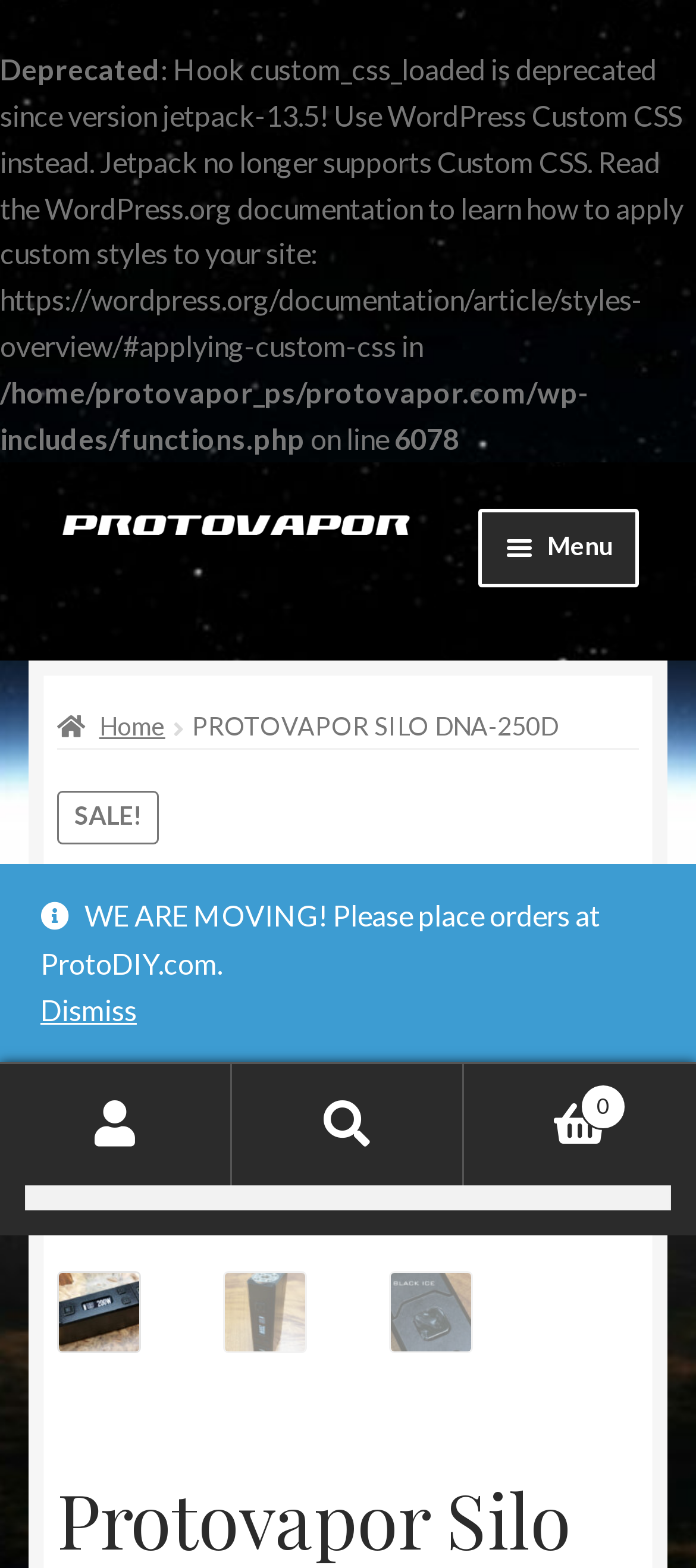Answer this question using a single word or a brief phrase:
What is the name of the website?

PROTOVAPOR